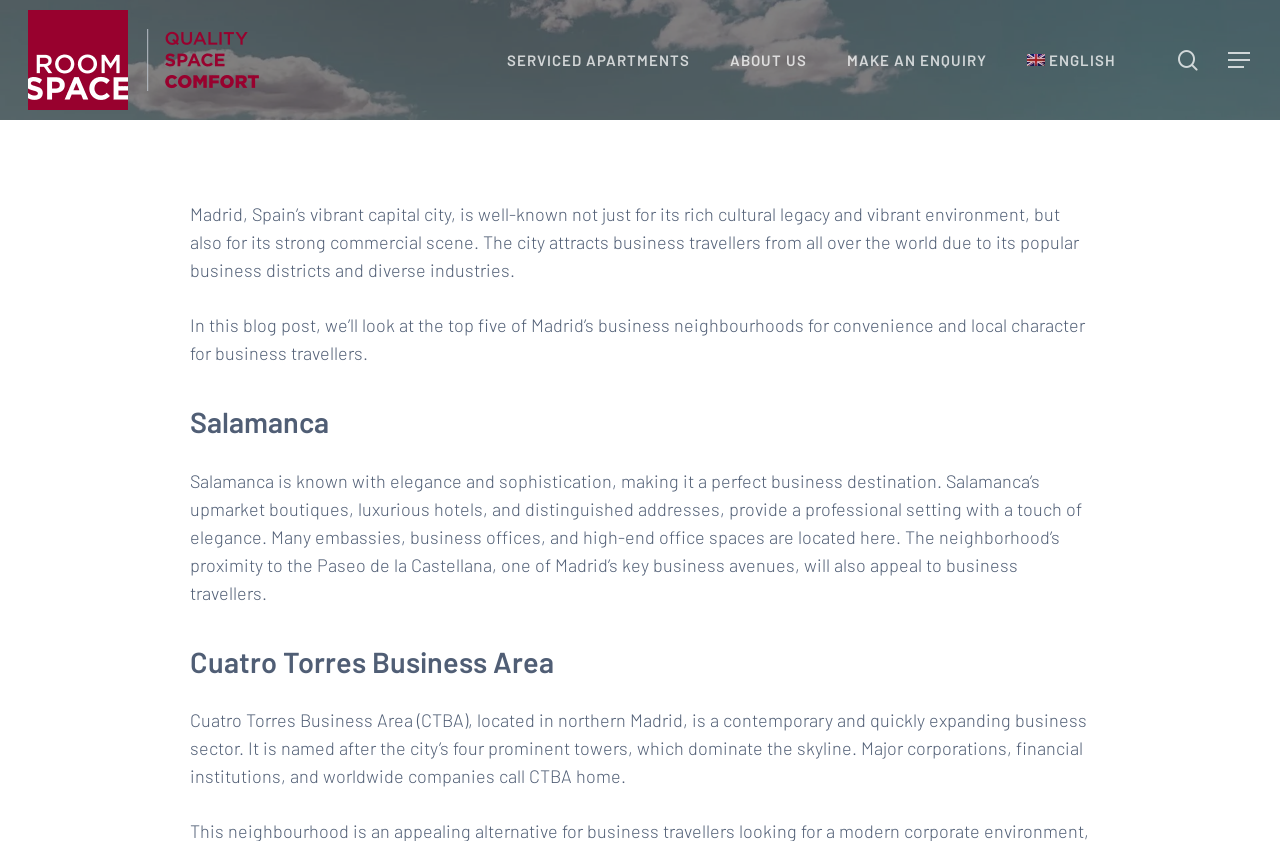Find the bounding box coordinates of the clickable area that will achieve the following instruction: "Go to Serviced Apartments page".

[0.396, 0.062, 0.539, 0.08]